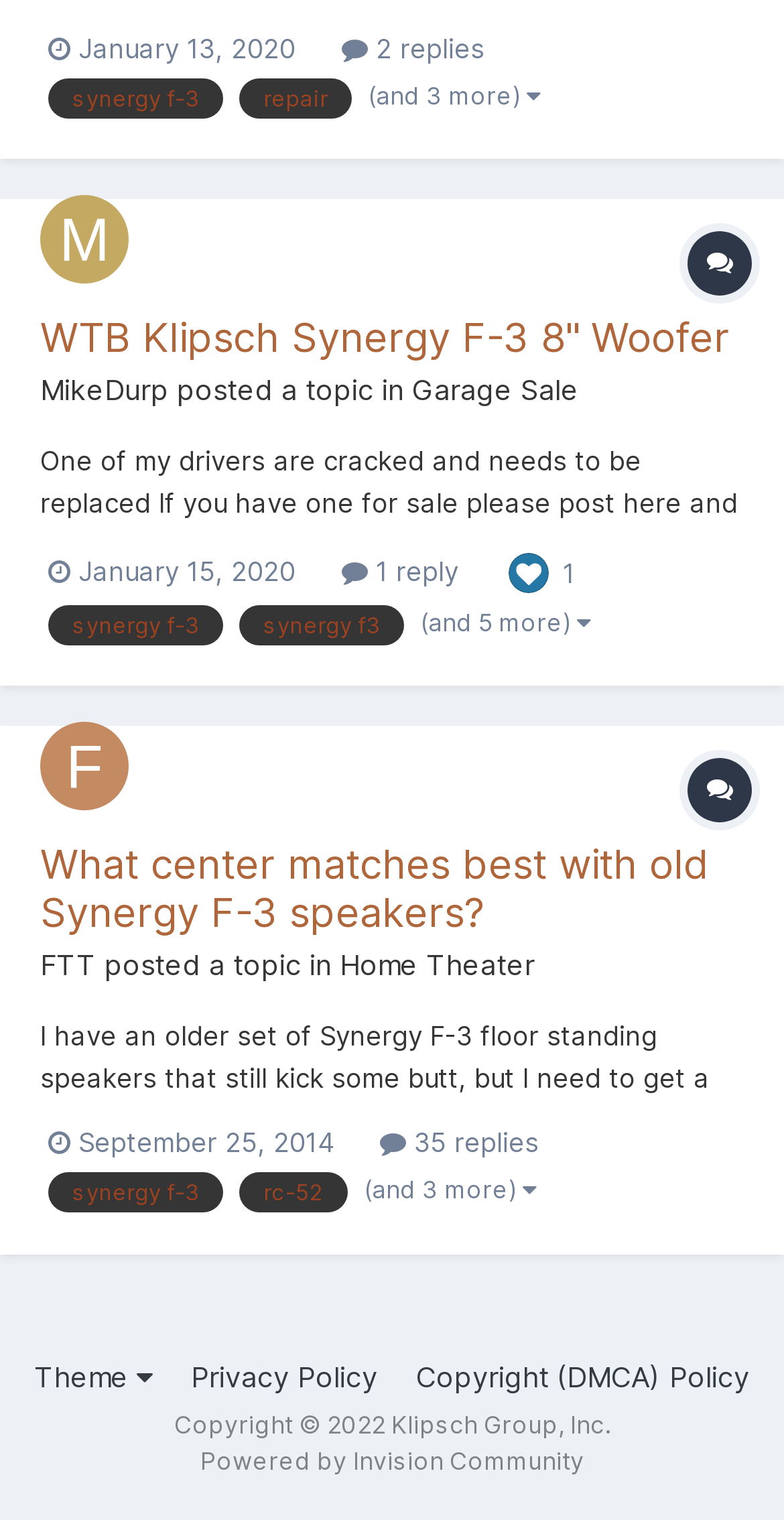Identify the bounding box coordinates of the region I need to click to complete this instruction: "View topic about WTB Klipsch Synergy F-3 8" Woofer".

[0.051, 0.206, 0.949, 0.238]